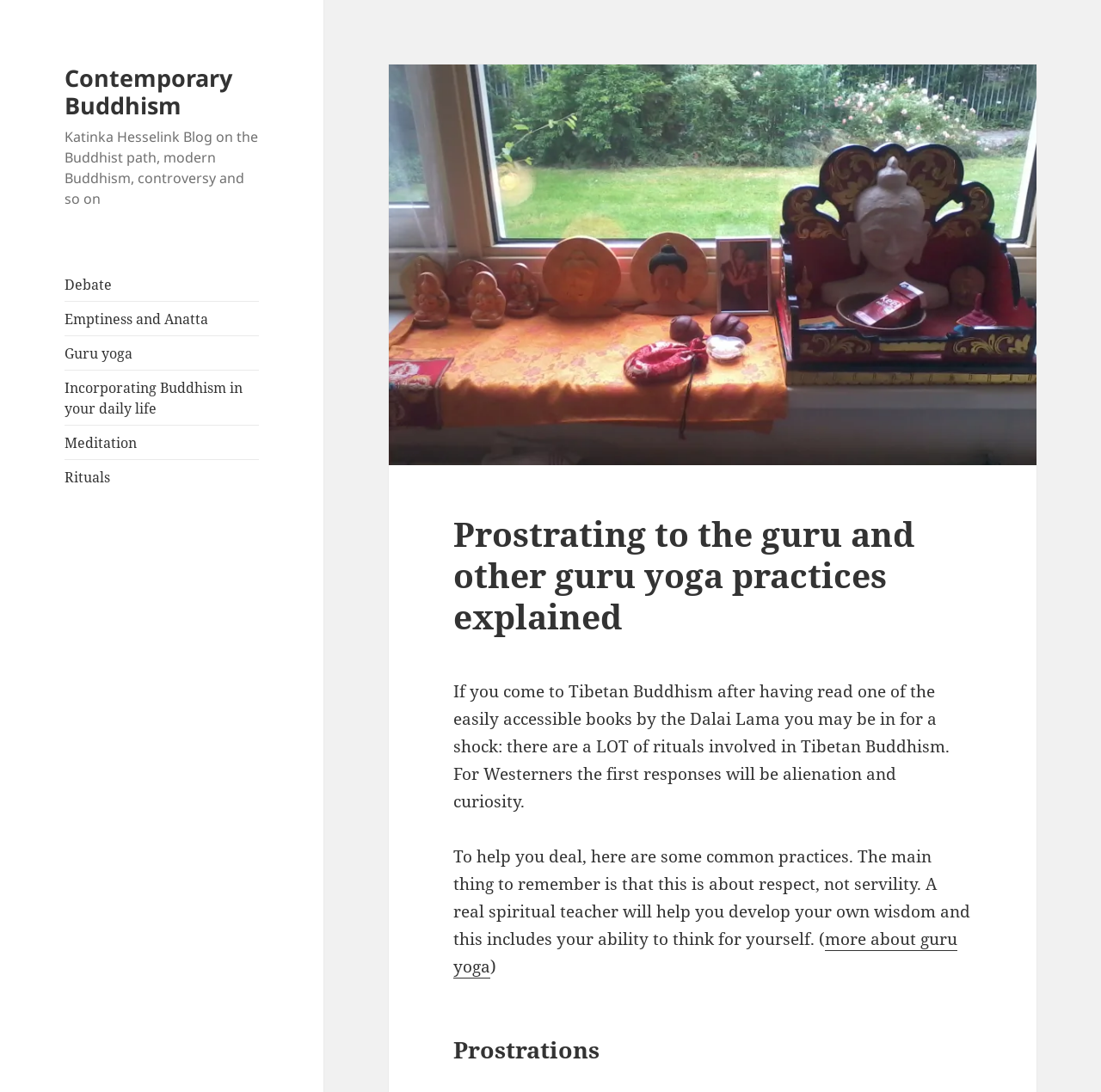What is the main topic of this webpage?
Could you answer the question with a detailed and thorough explanation?

The webpage is focused on explaining guru yoga practices in Tibetan Buddhism, specifically prostrating to the guru and other related practices.